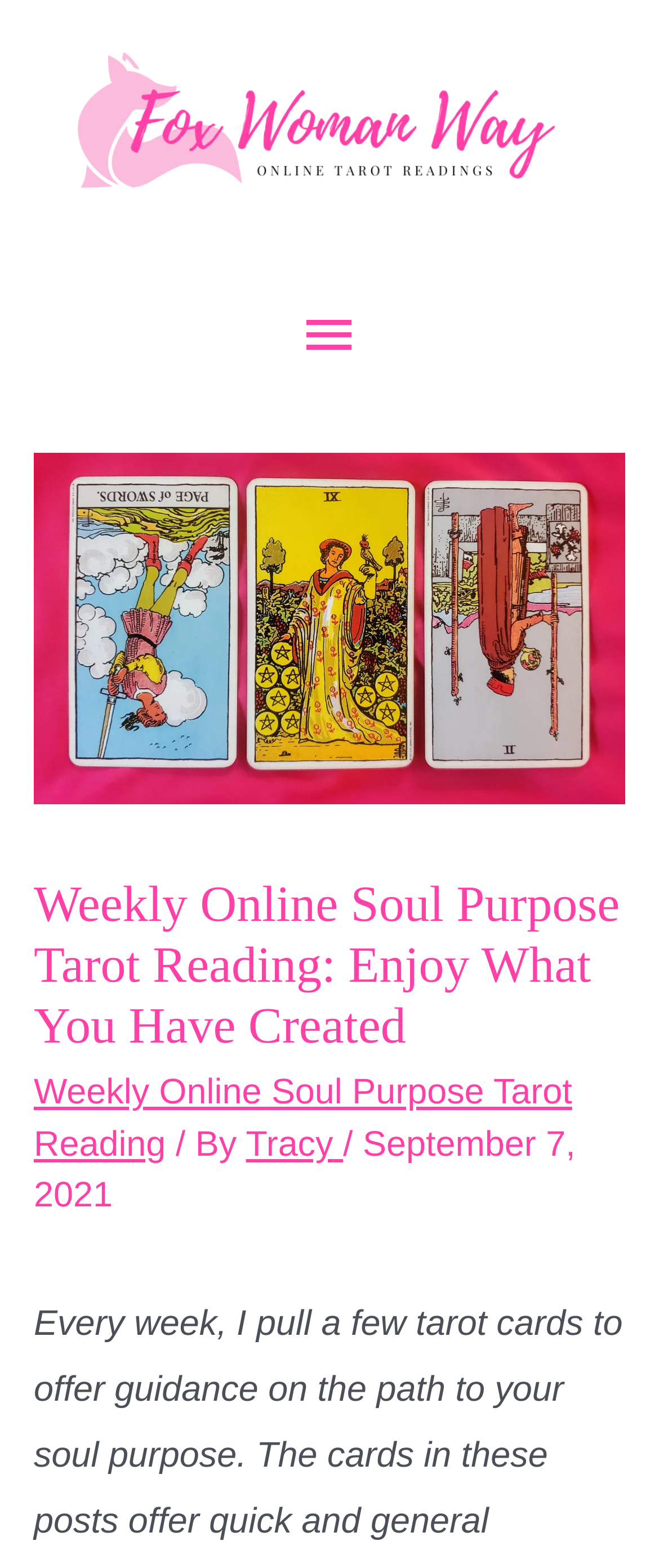Given the element description alt="Fox Woman Way logo", specify the bounding box coordinates of the corresponding UI element in the format (top-left x, top-left y, bottom-right x, bottom-right y). All values must be between 0 and 1.

[0.097, 0.064, 0.849, 0.089]